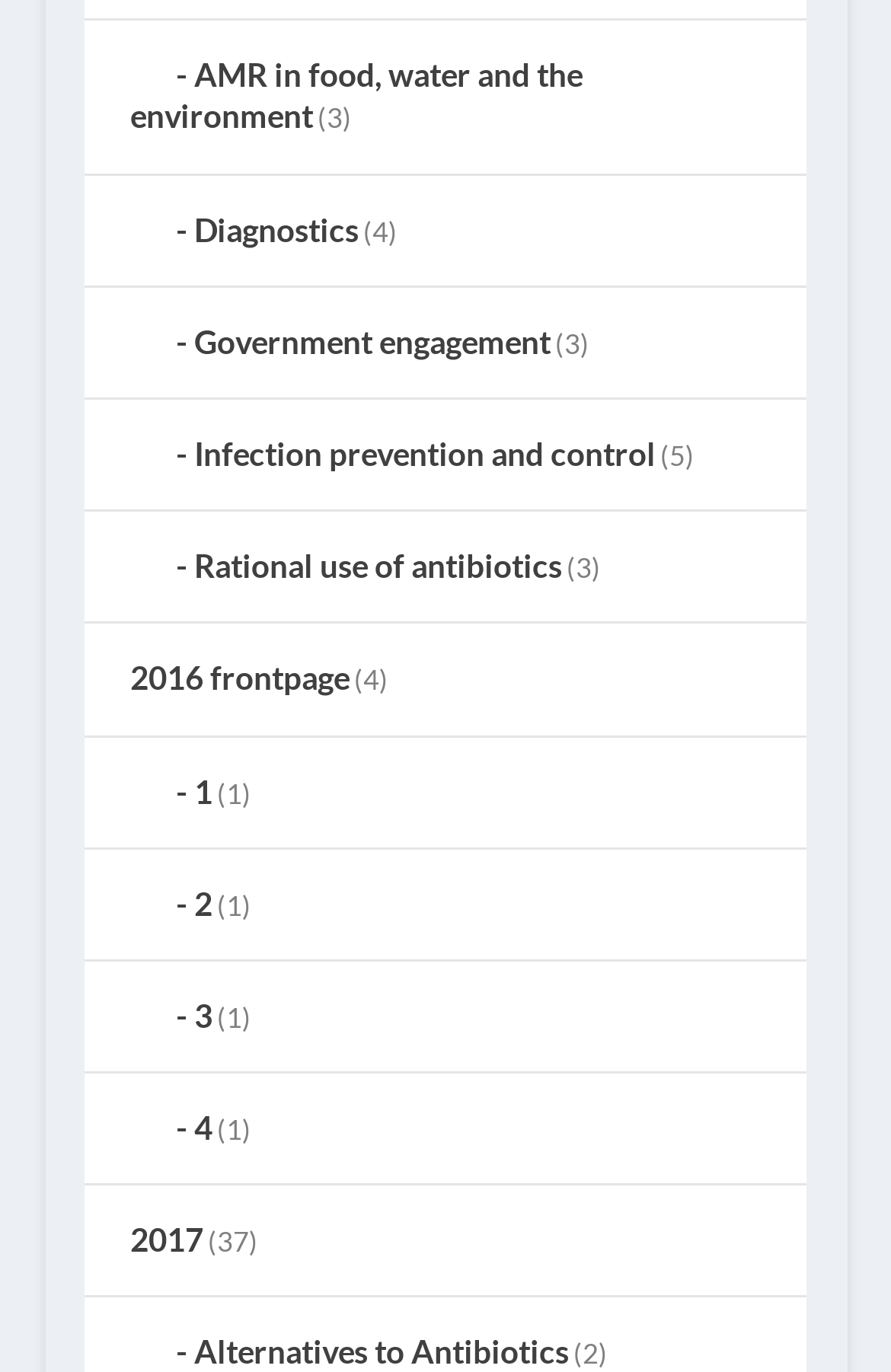Respond concisely with one word or phrase to the following query:
What is the second topic related to?

Diagnostics